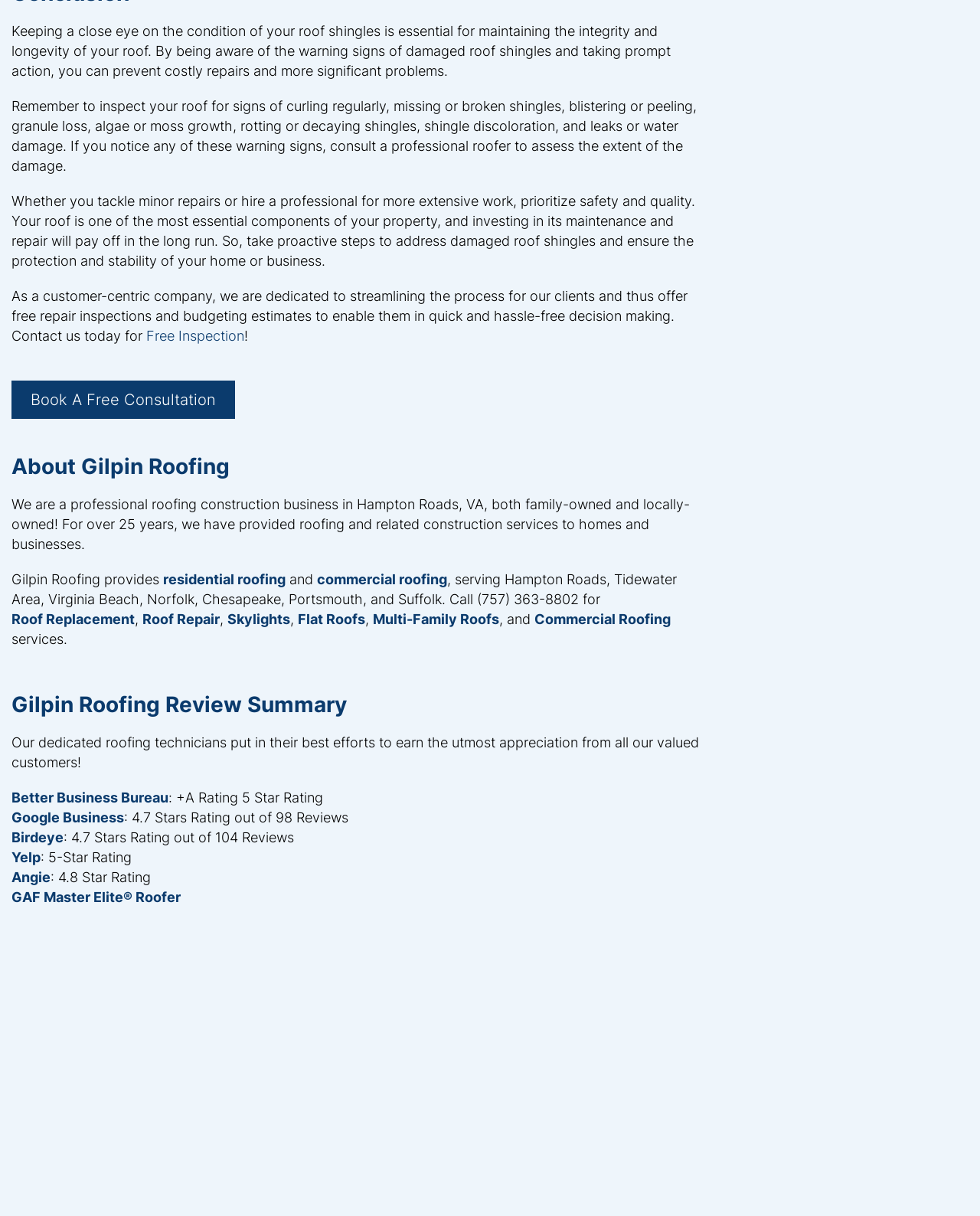Respond to the question with just a single word or phrase: 
What is the benefit of prioritizing safety and quality in roof maintenance?

Protection and stability of home or business